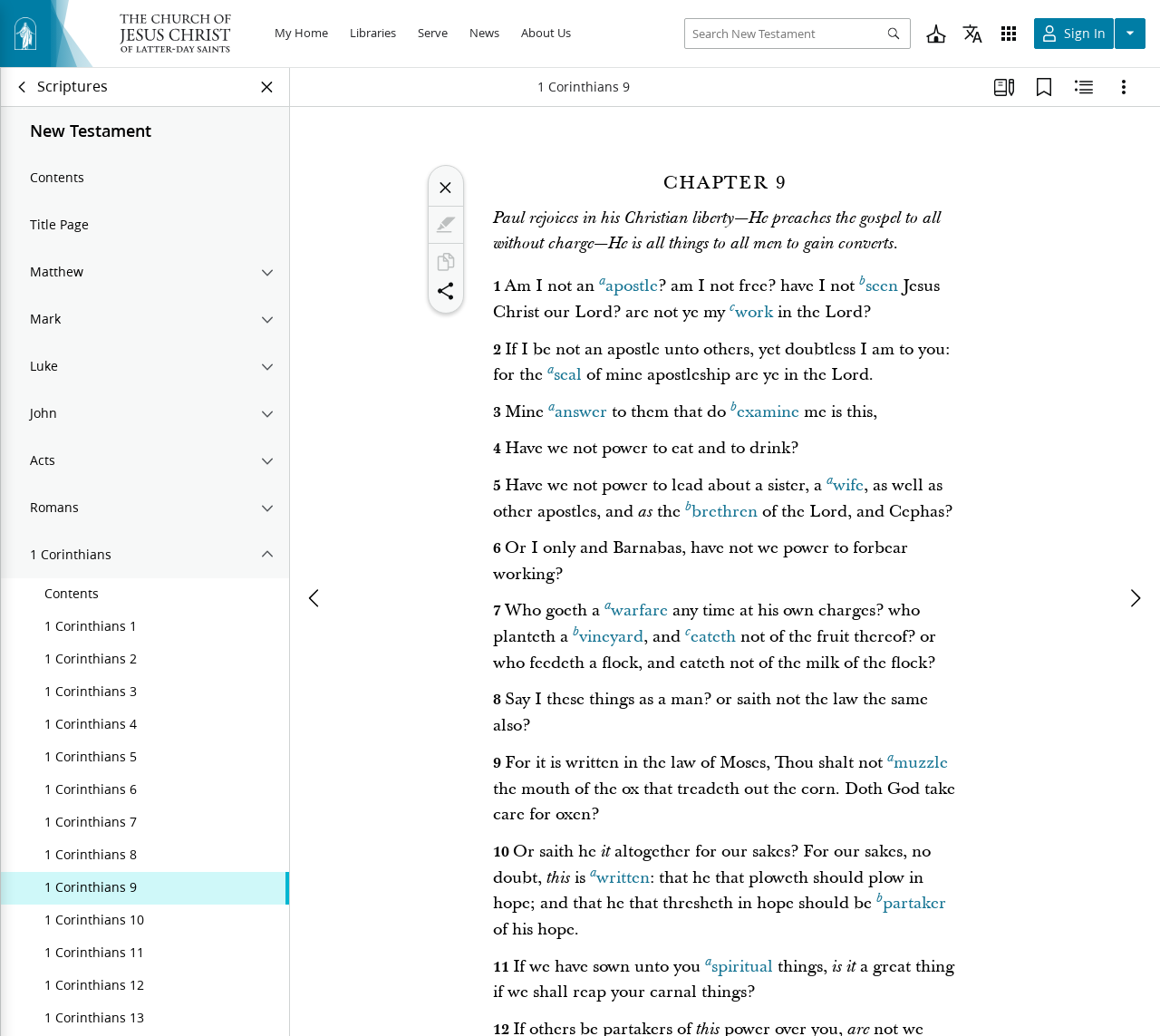Please specify the bounding box coordinates of the clickable region to carry out the following instruction: "Go to 1 Corinthians 10". The coordinates should be four float numbers between 0 and 1, in the format [left, top, right, bottom].

[0.001, 0.873, 0.249, 0.905]